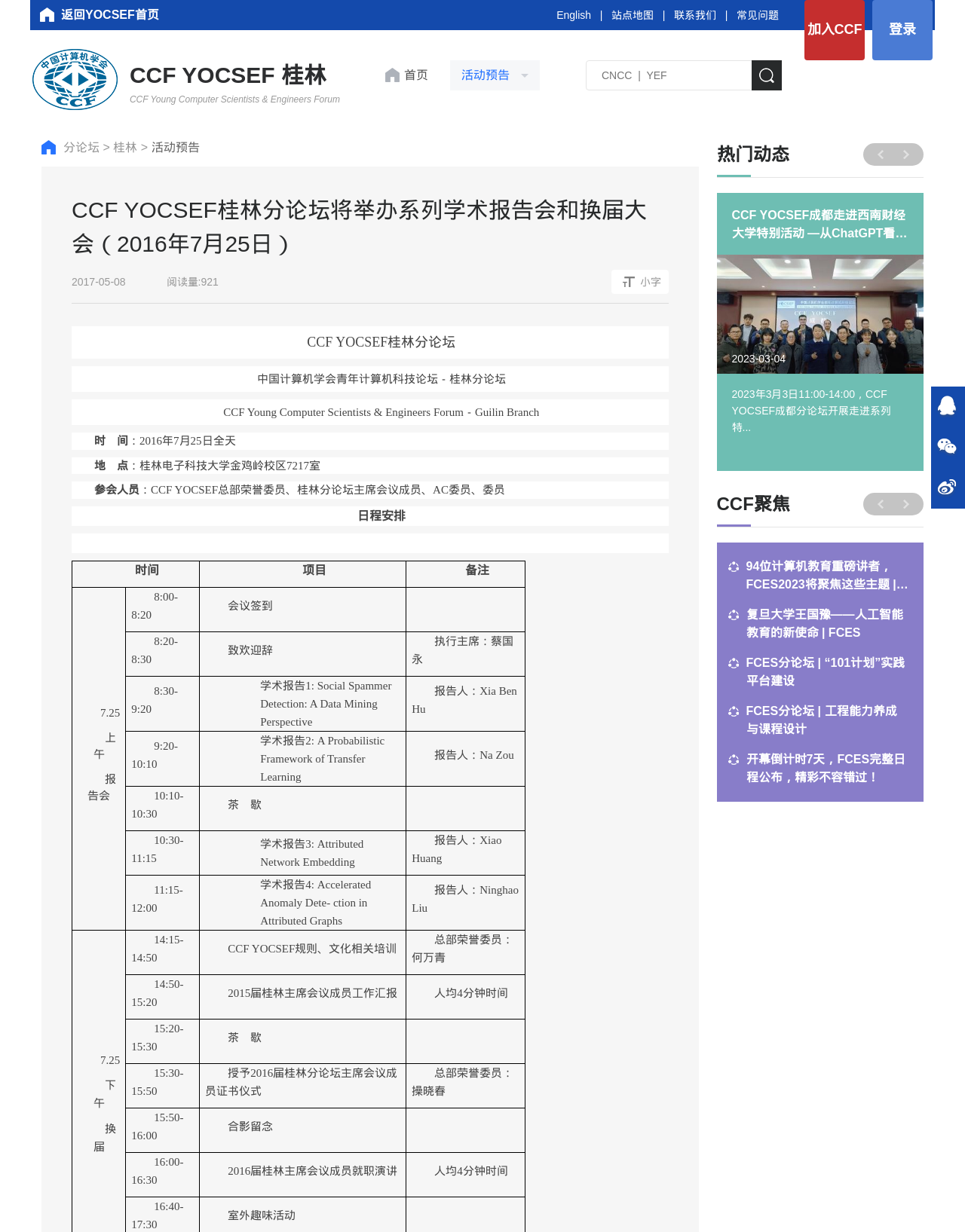Kindly respond to the following question with a single word or a brief phrase: 
What is the topic of the first academic report?

Social Spammer Detection: A Data Mining Perspective